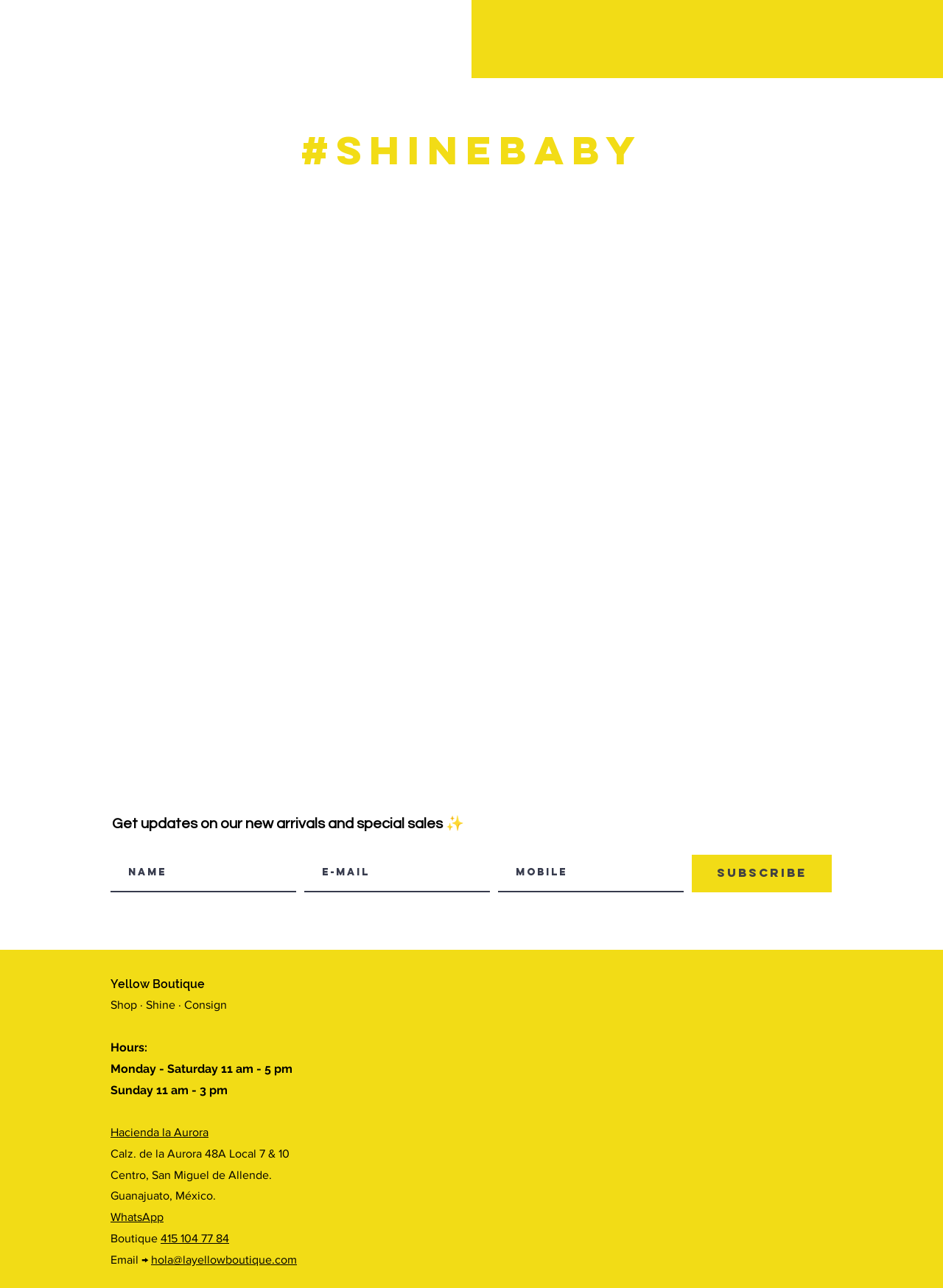Please find the bounding box coordinates of the element's region to be clicked to carry out this instruction: "Visit Hacienda la Aurora".

[0.117, 0.874, 0.221, 0.884]